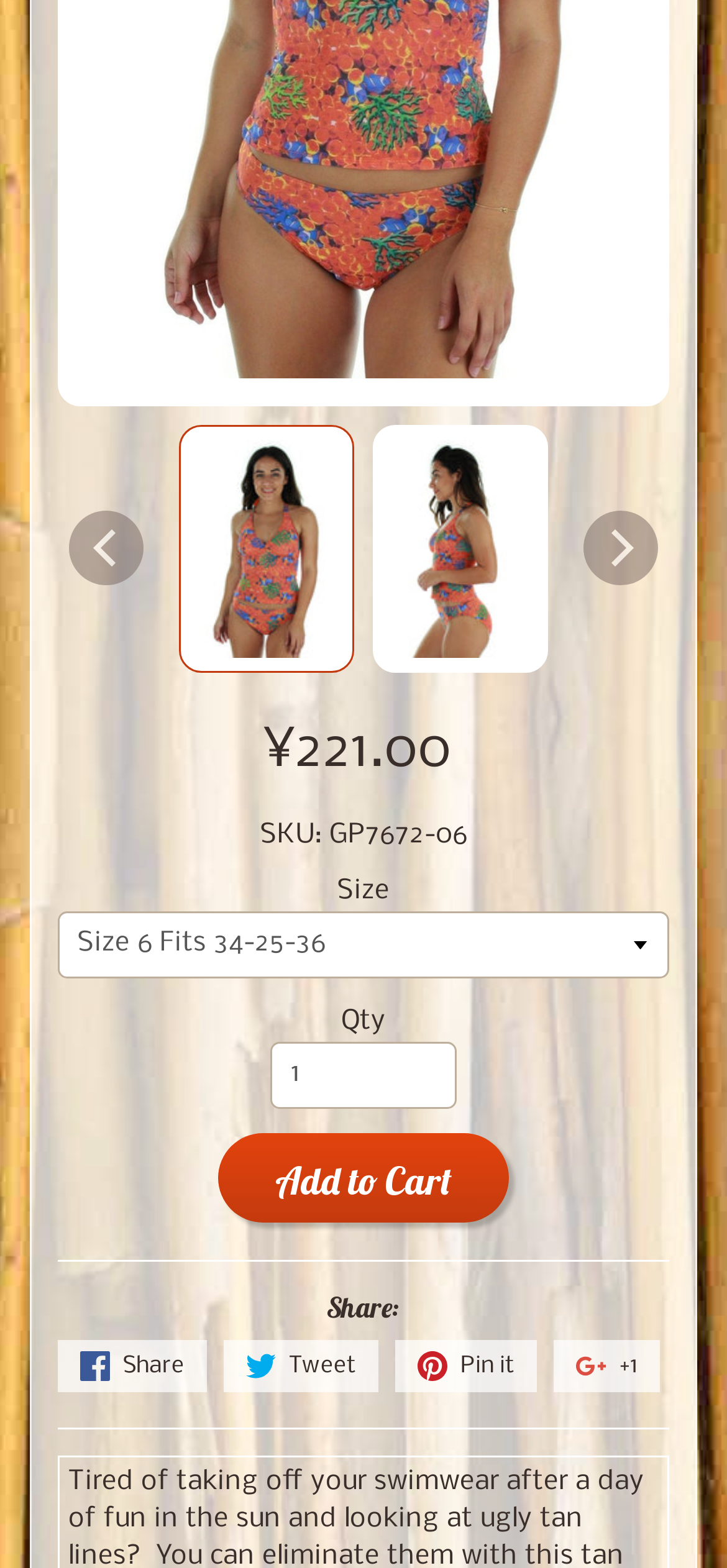What is the purpose of the button at the bottom?
Using the screenshot, give a one-word or short phrase answer.

Add to Cart